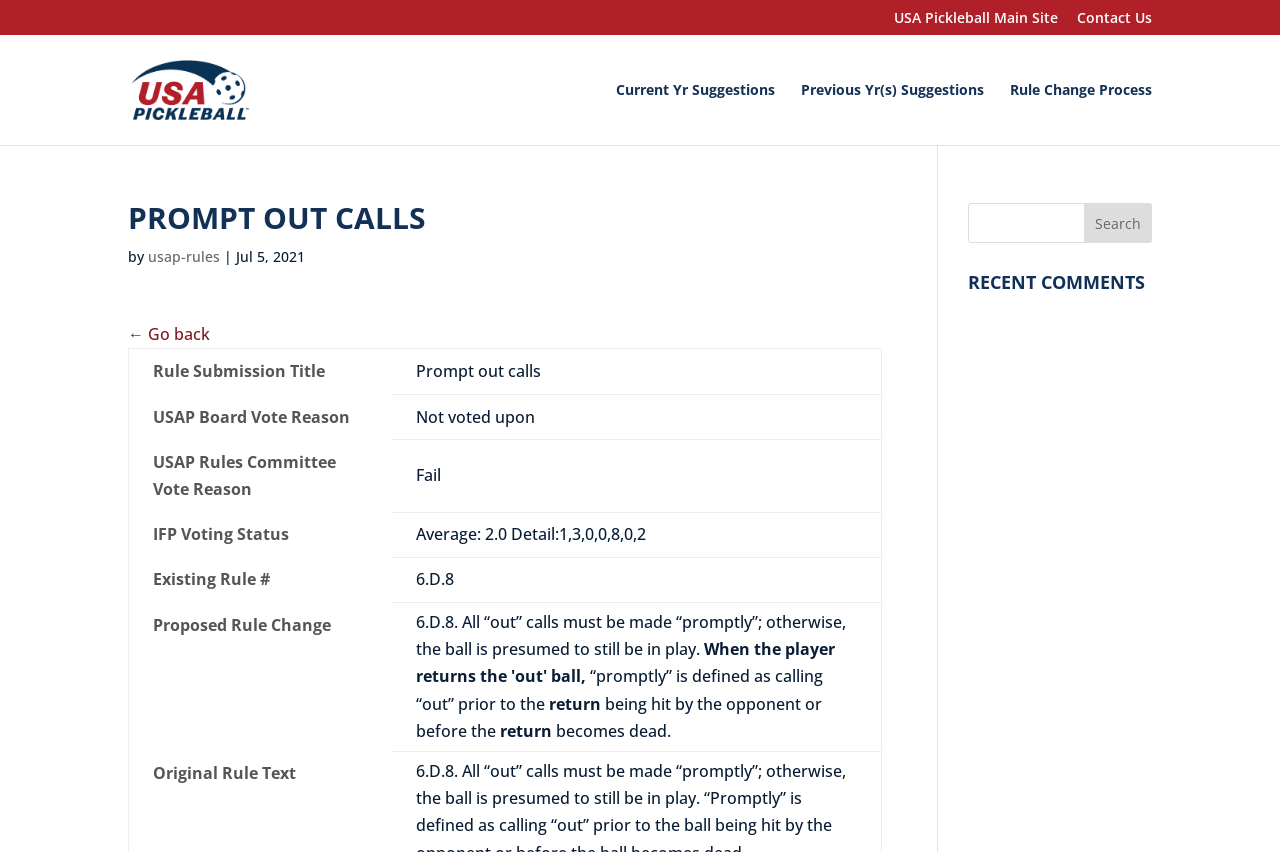Please answer the following question using a single word or phrase: 
How many columns are in the table?

6